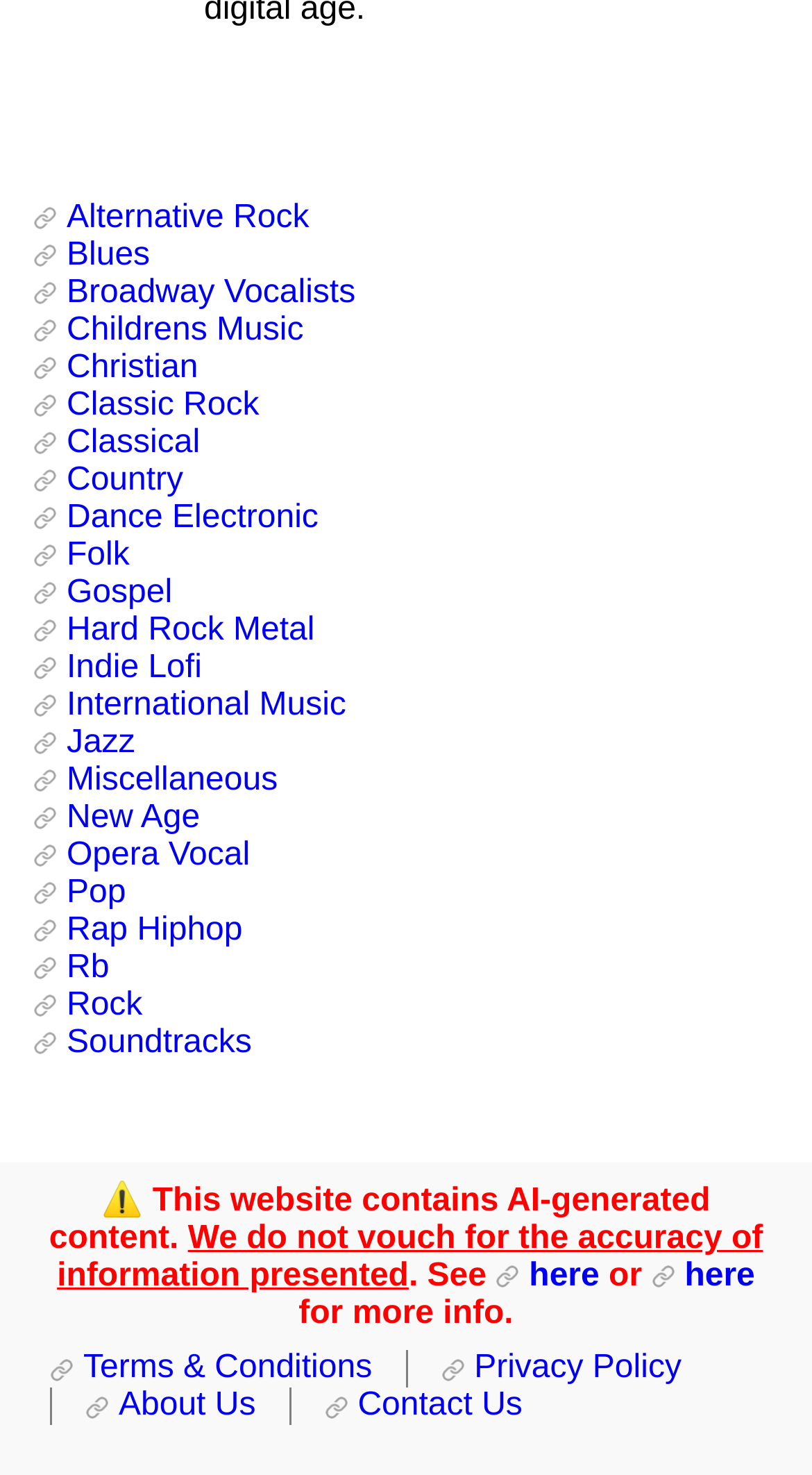Provide a short answer using a single word or phrase for the following question: 
How many music genres are listed?

24